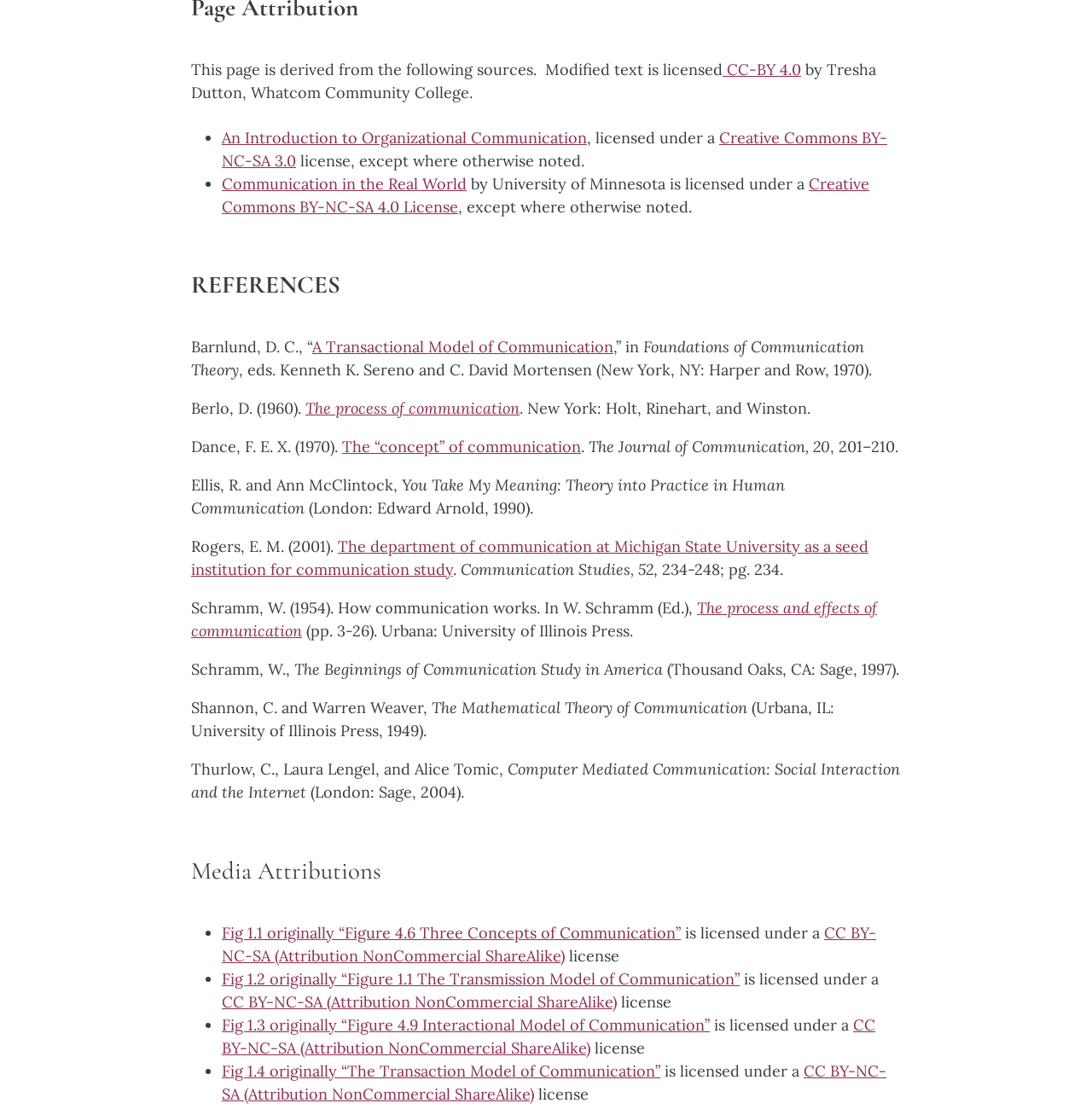What is the title of the book written by Schramm in 1954?
Answer the question based on the image using a single word or a brief phrase.

How communication works